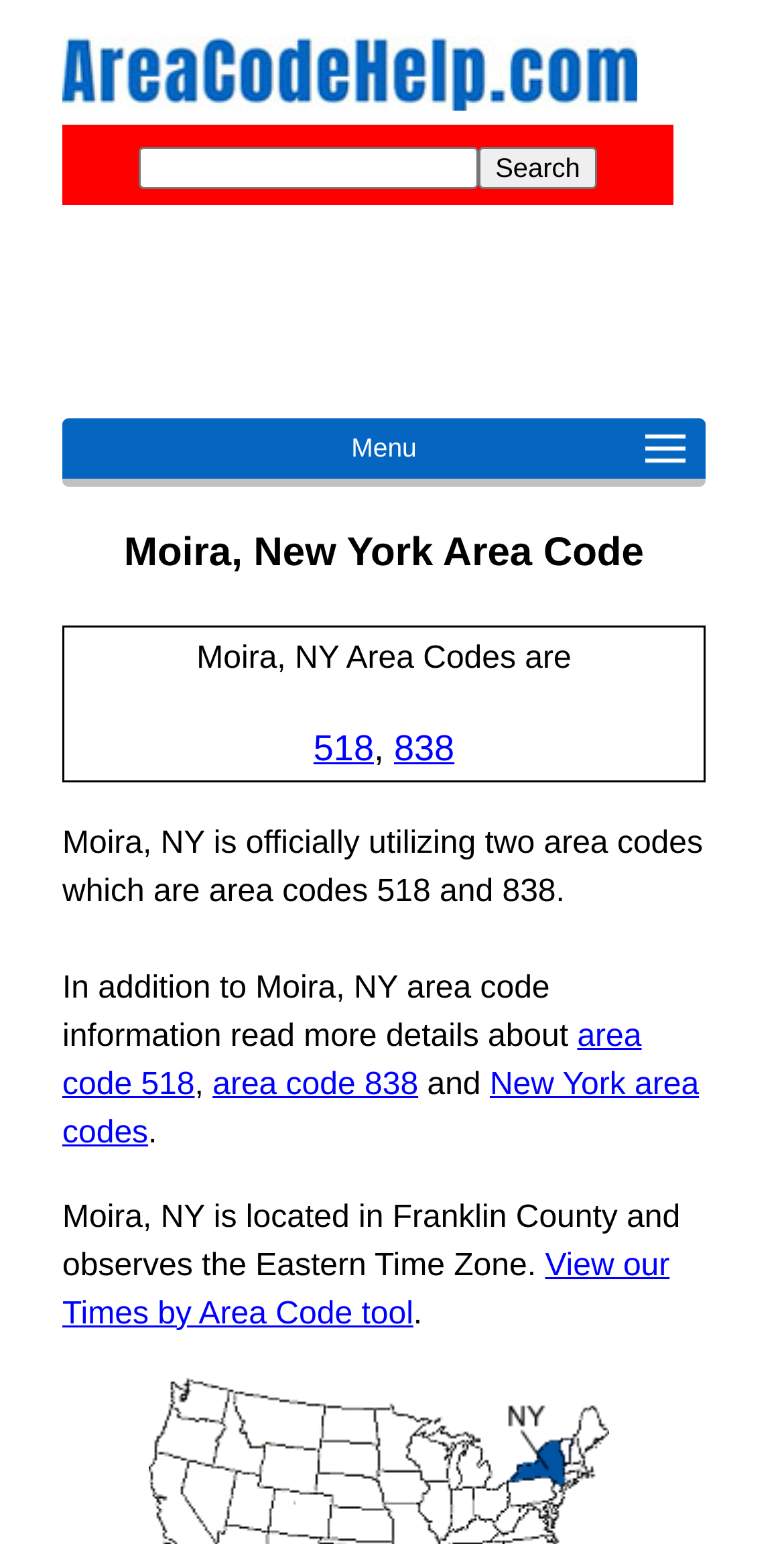Give a short answer using one word or phrase for the question:
What is the area code of Moira, NY?

518 and 838